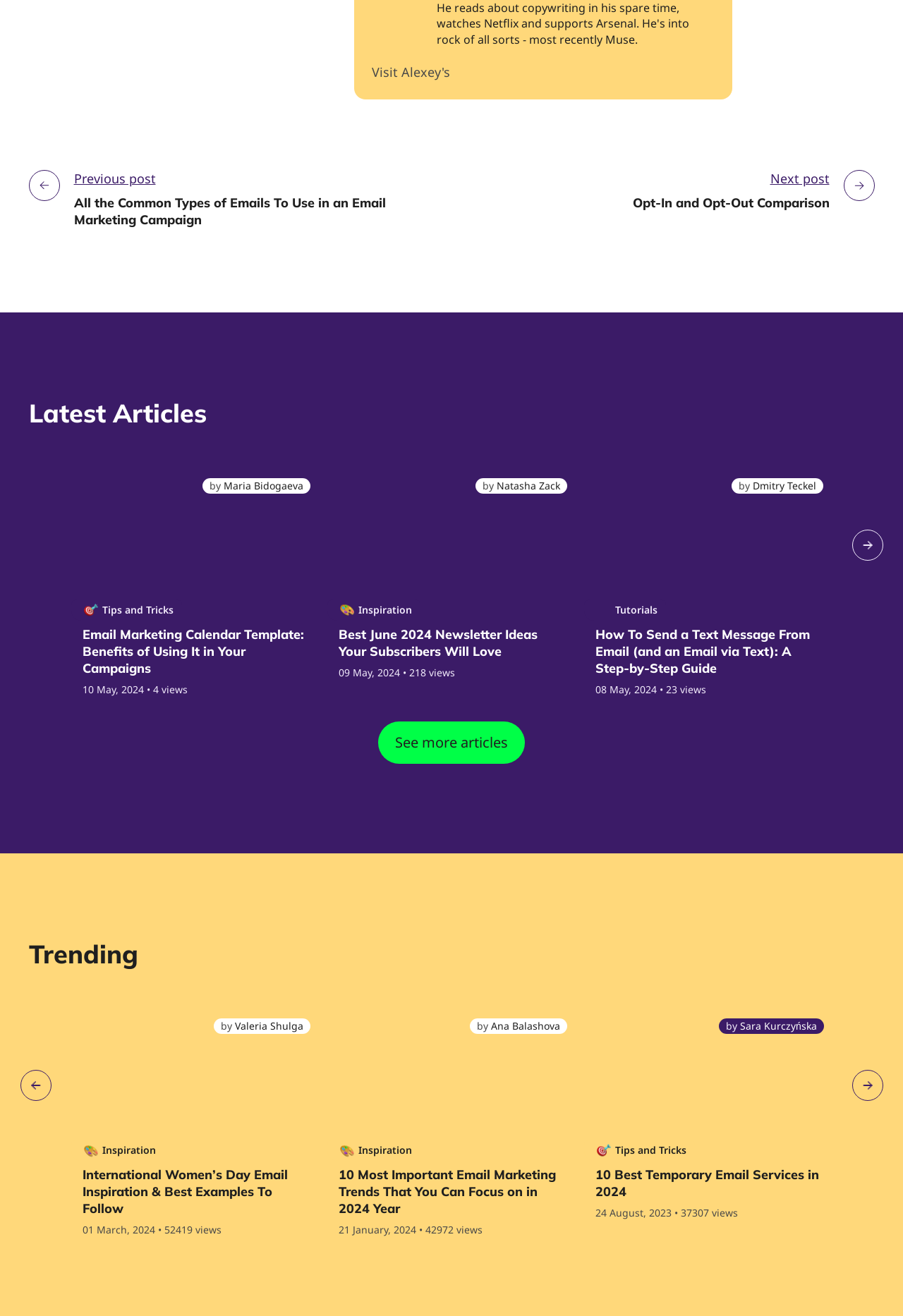For the following element description, predict the bounding box coordinates in the format (top-left x, top-left y, bottom-right x, bottom-right y). All values should be floating point numbers between 0 and 1. Description: Bulk email service

[0.347, 0.767, 0.452, 0.779]